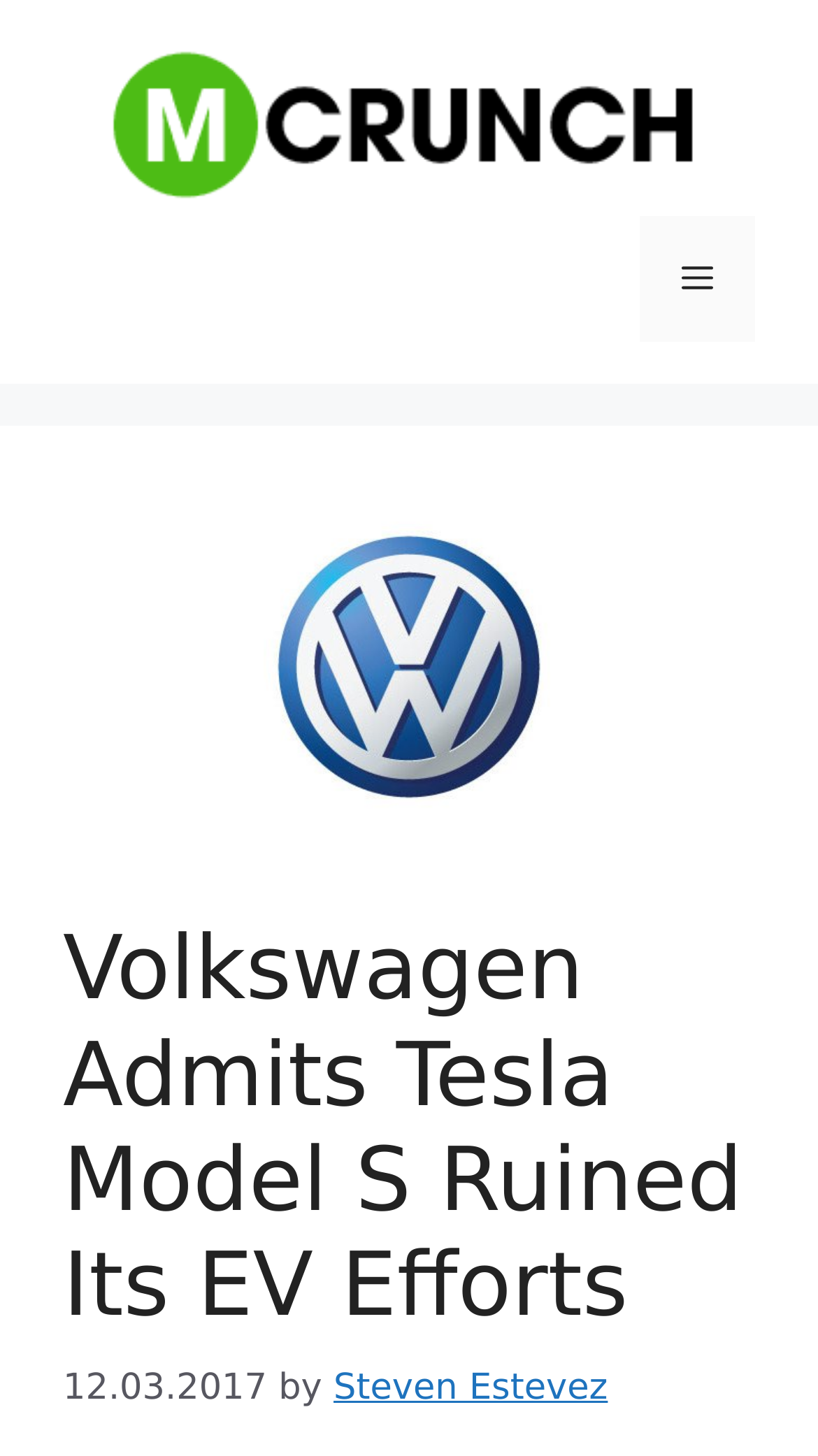Generate a comprehensive description of the webpage.

The webpage appears to be an article page, with a prominent header section at the top. The header section contains a logo of Volkswagen, situated on the left side, and a navigation menu on the right side, which can be toggled by a button labeled "Menu". 

Below the header section, there is a main content area, which starts with a heading that reads "Volkswagen Admits Tesla Model S Ruined Its EV Efforts". This heading is followed by a timestamp, "12.03.2017", and an author's name, "Steven Estevez", which is a clickable link. 

At the very top of the page, there is a banner that spans the entire width, containing a link to the site.